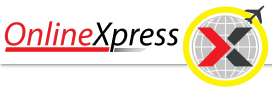Provide a comprehensive description of the image.

The image features the logo of OnlineXpress, a company specializing in shipping, freight, logistics, and courier services. The logo showcases the name "OnlineXpress" in bold, prominent lettering where "Online" appears in red and "Xpress" in black. Accompanying the text is a stylized globe encircled by a yellow ring, symbolizing global reach and connectivity. An airplane icon is positioned above the globe, emphasizing the logistics and transportation aspect of the company's services. This dynamic logo conveys a sense of efficiency and modernity, aligning with OnlineXpress's mission to deliver reliable logistics solutions.